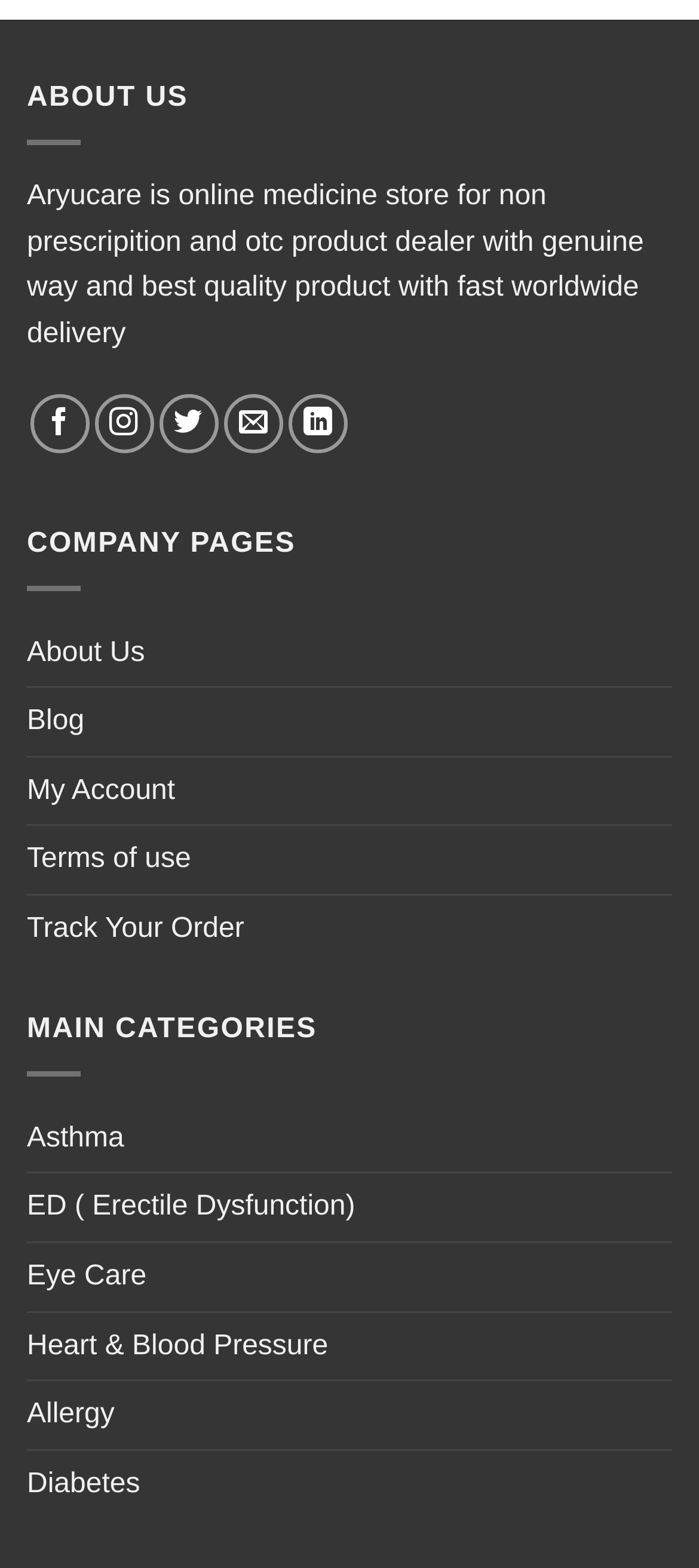Locate the bounding box coordinates of the element you need to click to accomplish the task described by this instruction: "view October 2023 archives".

None